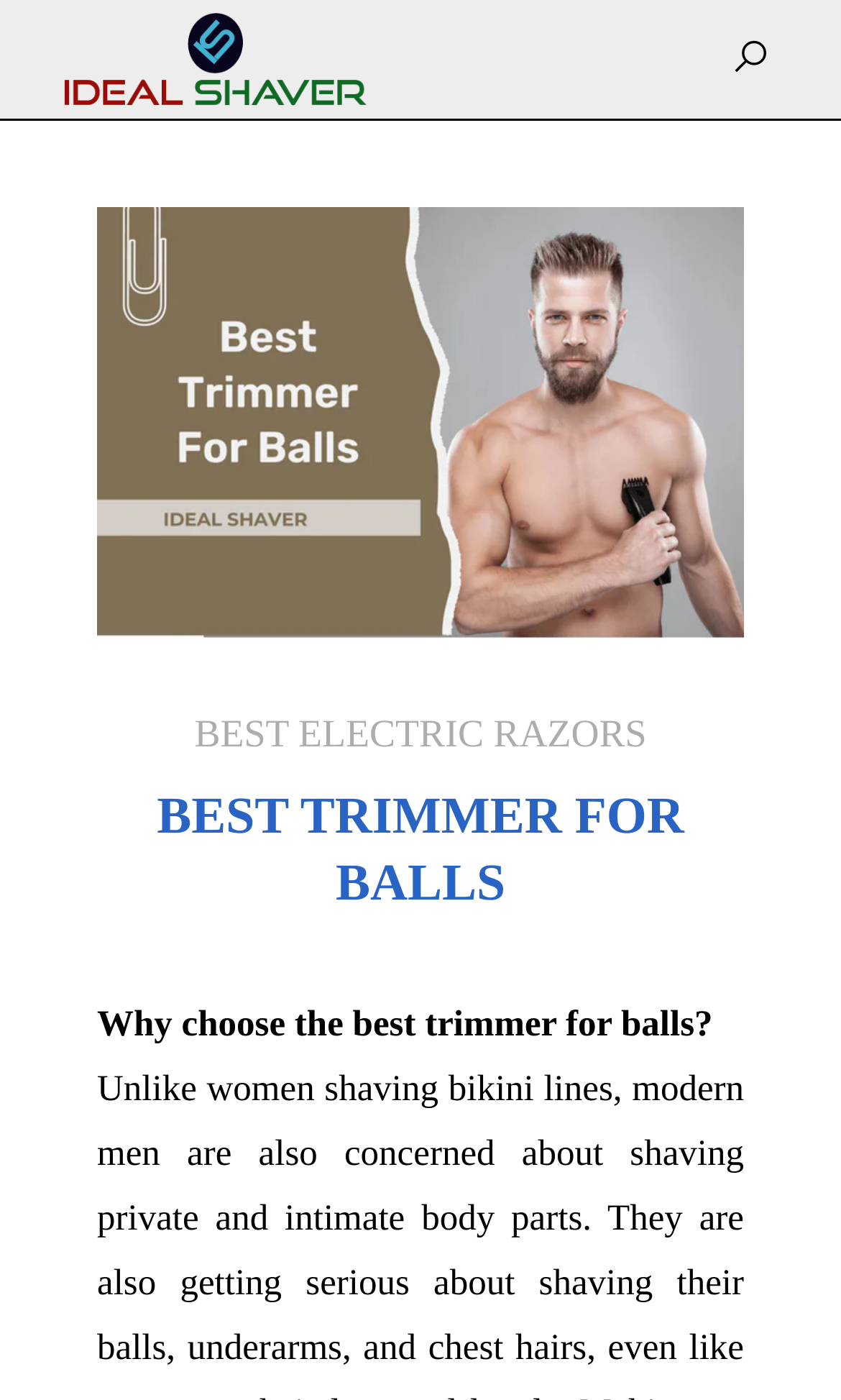Use a single word or phrase to answer the question:
What is the tone of the webpage's content?

Informative